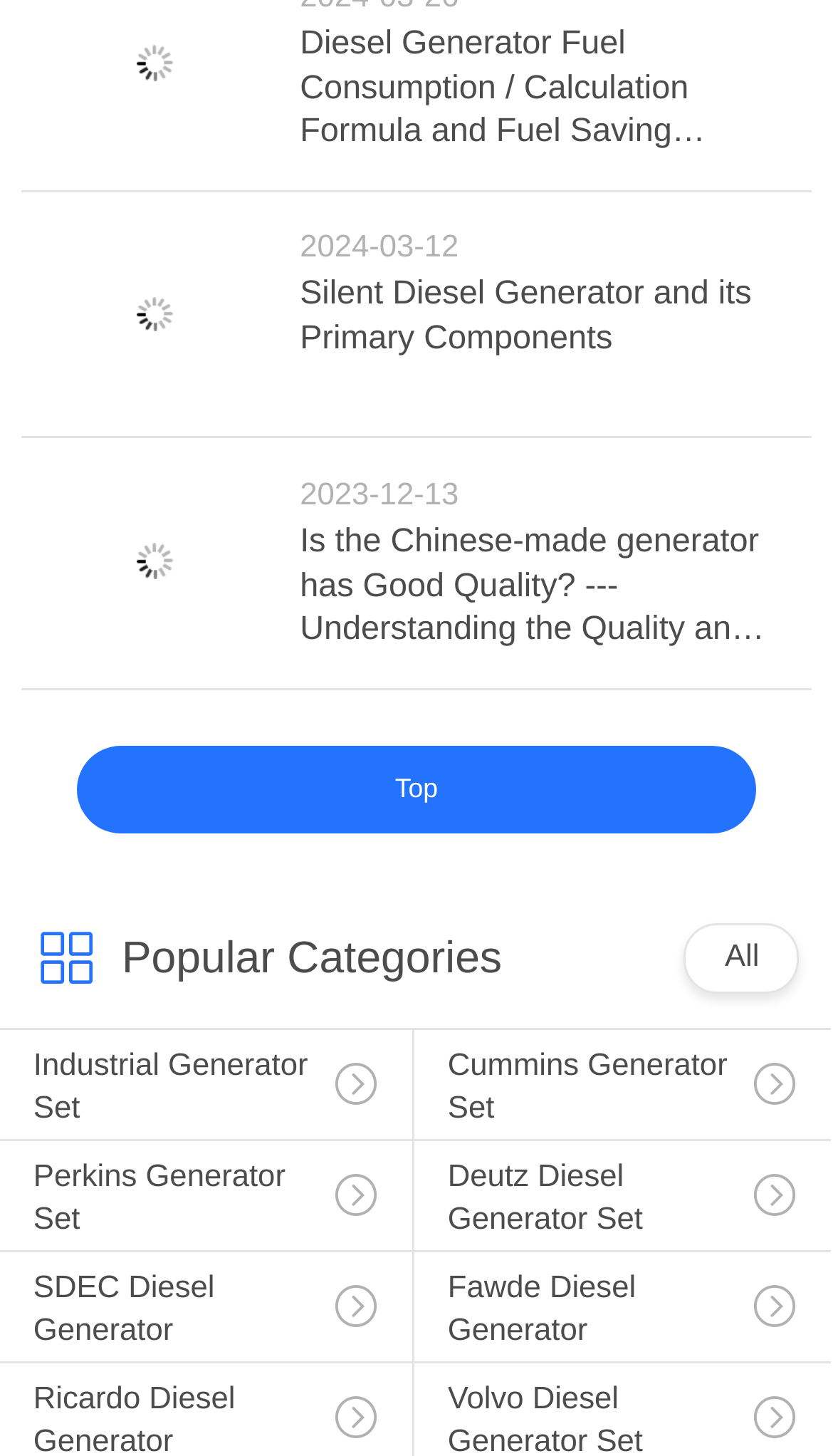How many categories are listed?
Refer to the image and provide a concise answer in one word or phrase.

6